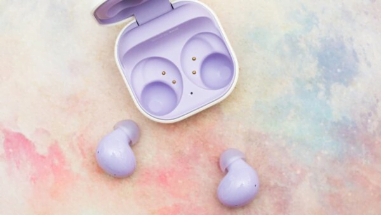Describe all the elements and aspects of the image comprehensively.

The image showcases a pair of Samsung Galaxy Buds2, elegantly arranged with their charging case. The case is open, revealing the earbuds sitting snugly within, while the two individual earbuds rest on a softly colored background that blends pastel shades. This setup highlights the modern design and aesthetic appeal of the Galaxy Buds2, making them a stylish choice for audio enthusiasts. The image conveys a sense of quality and sophistication, emphasizing the product's purpose of enhancing the listening experience for Samsung smartphone users.